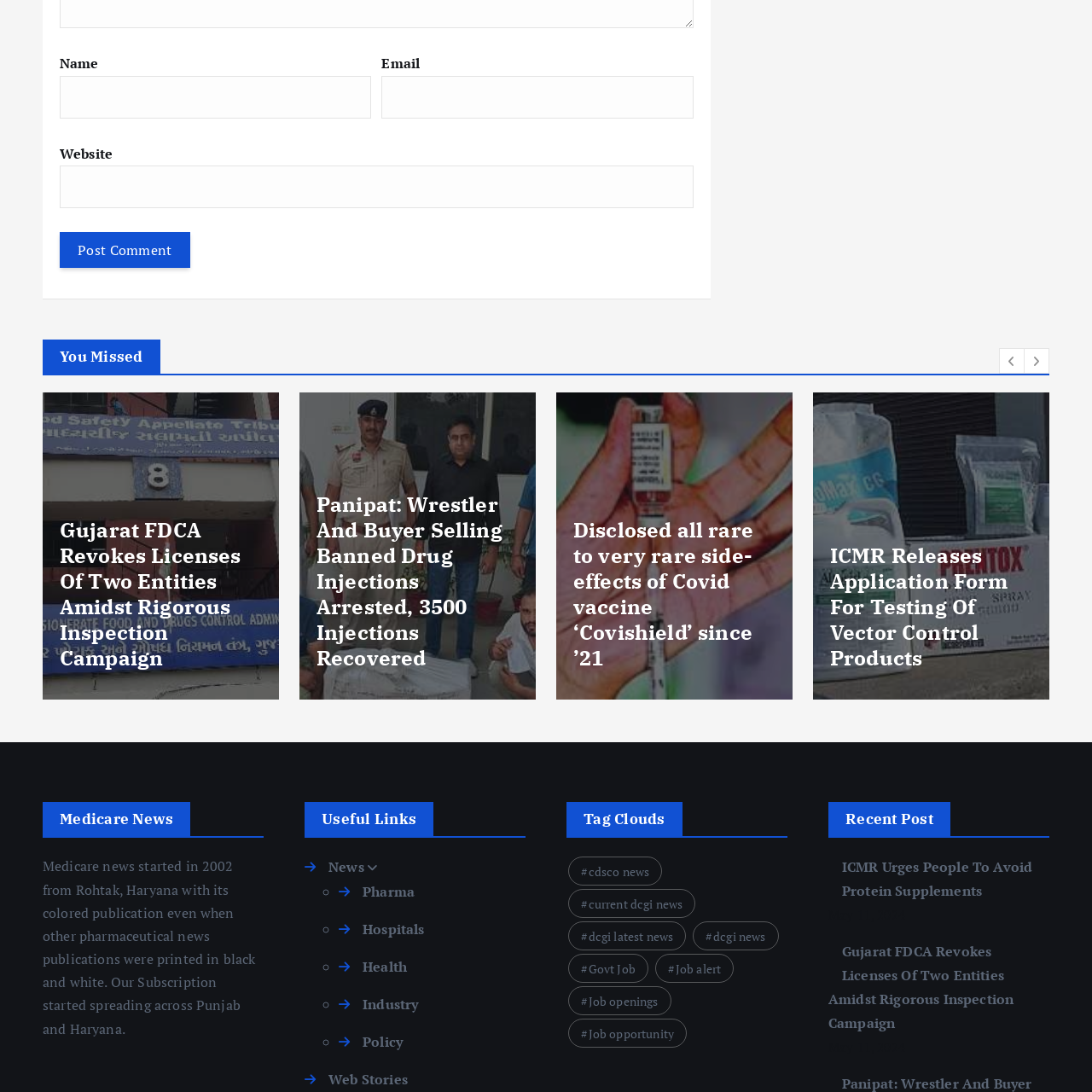Examine the picture highlighted with a red border, What is the focus of the context? Please respond with a single word or phrase.

Transparency and public awareness